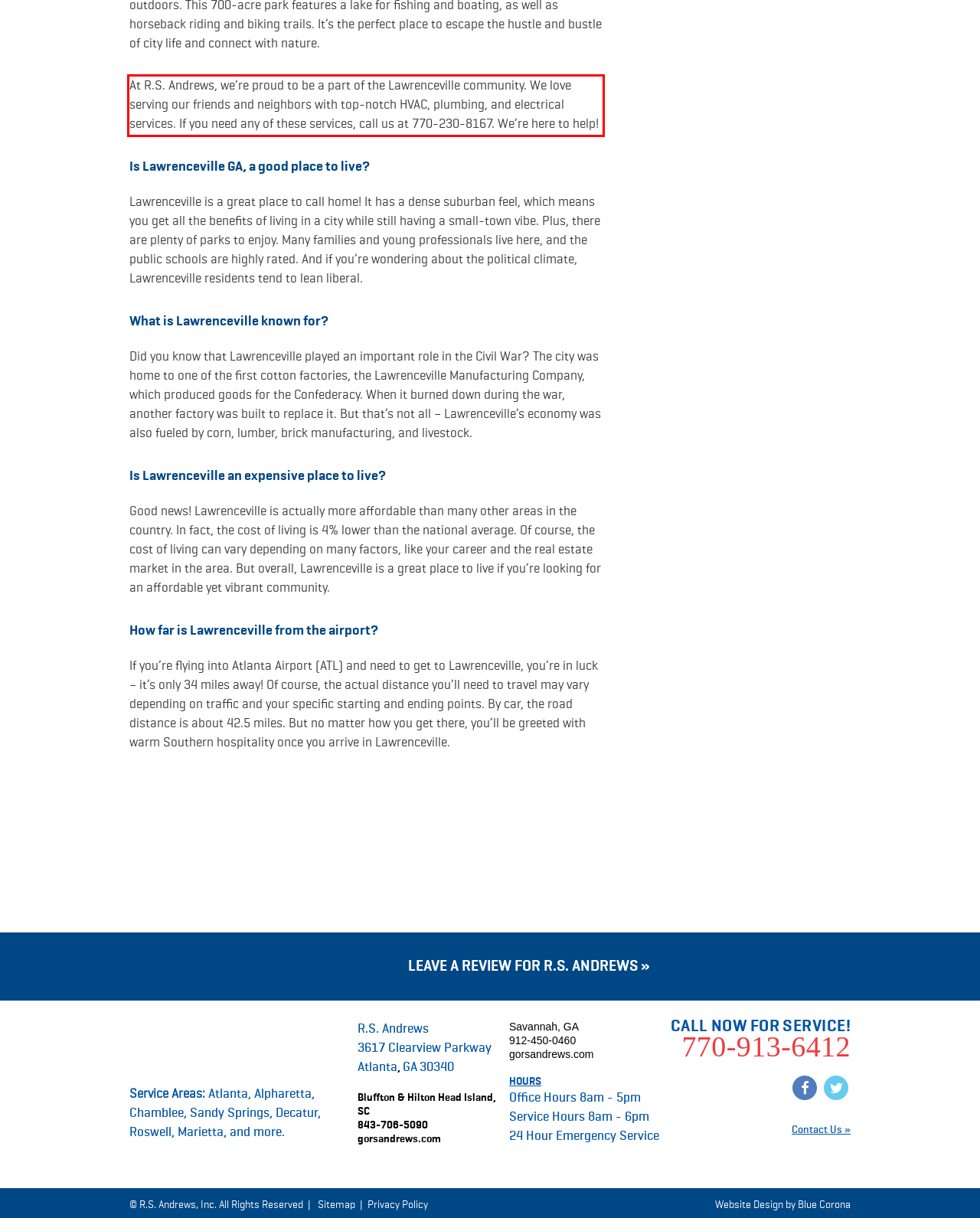Within the provided webpage screenshot, find the red rectangle bounding box and perform OCR to obtain the text content.

At R.S. Andrews, we’re proud to be a part of the Lawrenceville community. We love serving our friends and neighbors with top-notch HVAC, plumbing, and electrical services. If you need any of these services, call us at 770-230-8167. We’re here to help!